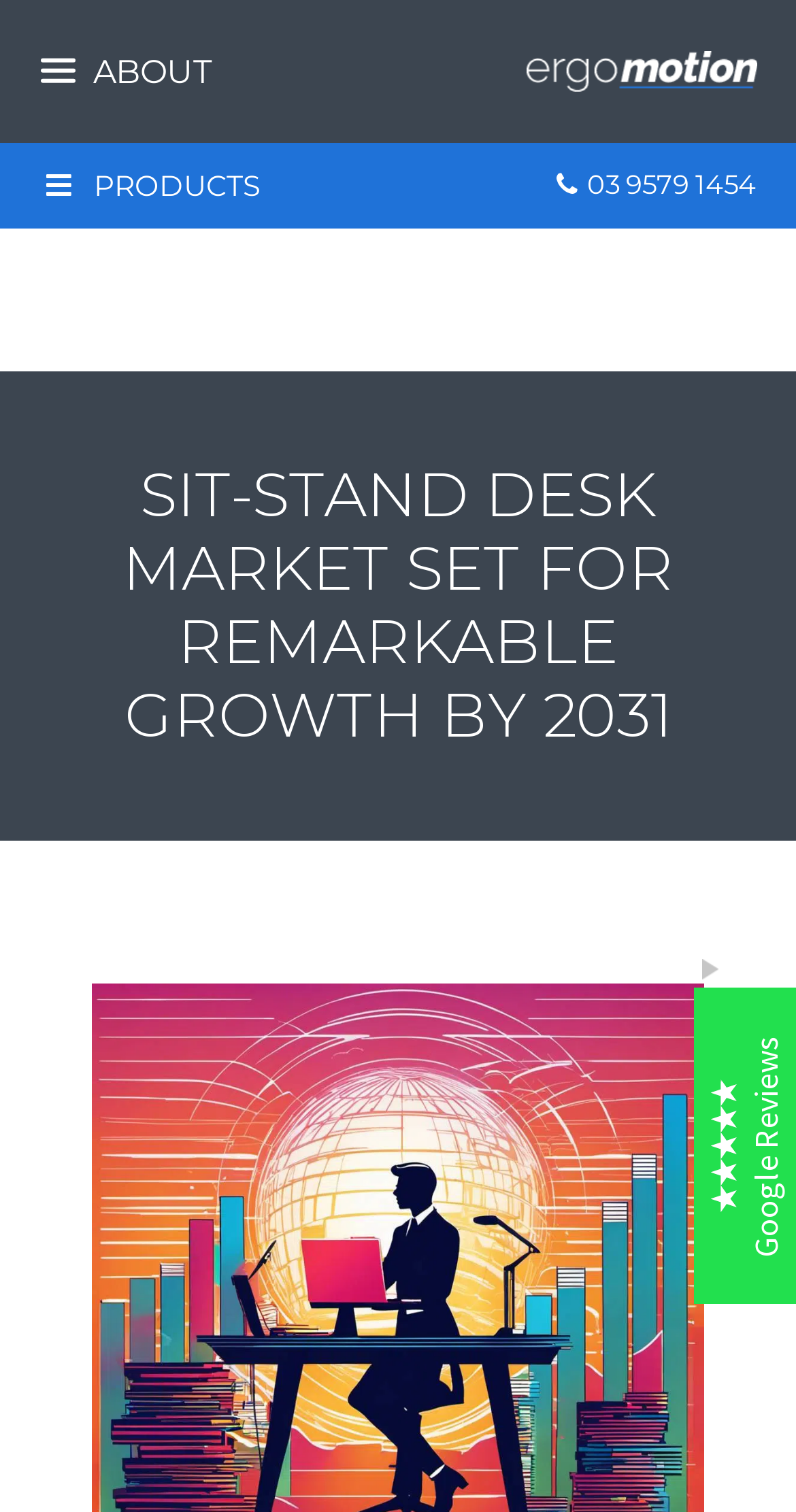Give a concise answer of one word or phrase to the question: 
How many reviews are there?

261